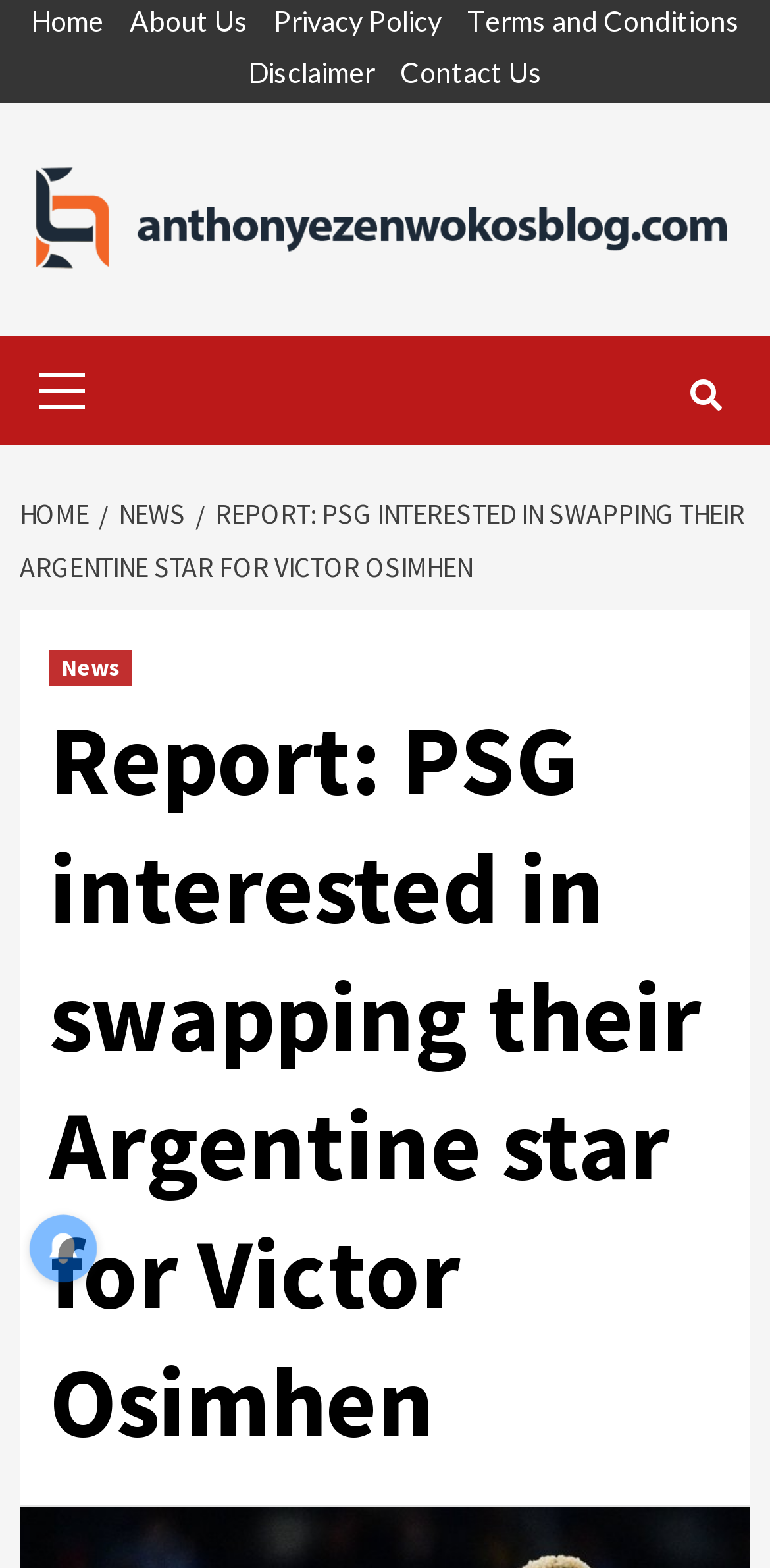What is the text of the link with the icon ''?
Please provide a single word or phrase as the answer based on the screenshot.

No text